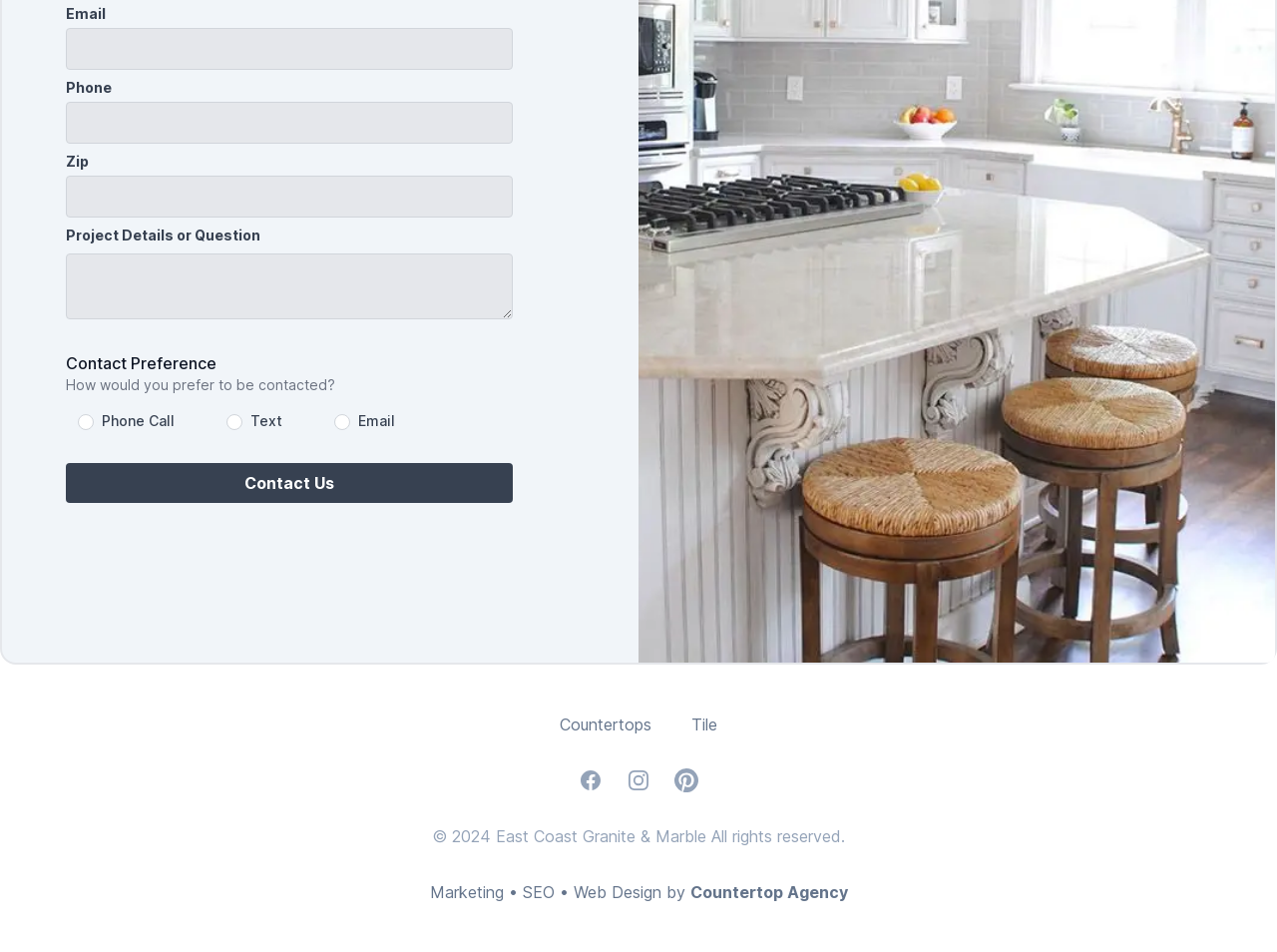What social media platforms are linked in the footer?
Based on the visual details in the image, please answer the question thoroughly.

The footer section of the webpage contains links to three social media platforms: FaceBook, Instagram, and Pinterest. These links are likely to direct the user to the company's social media profiles.